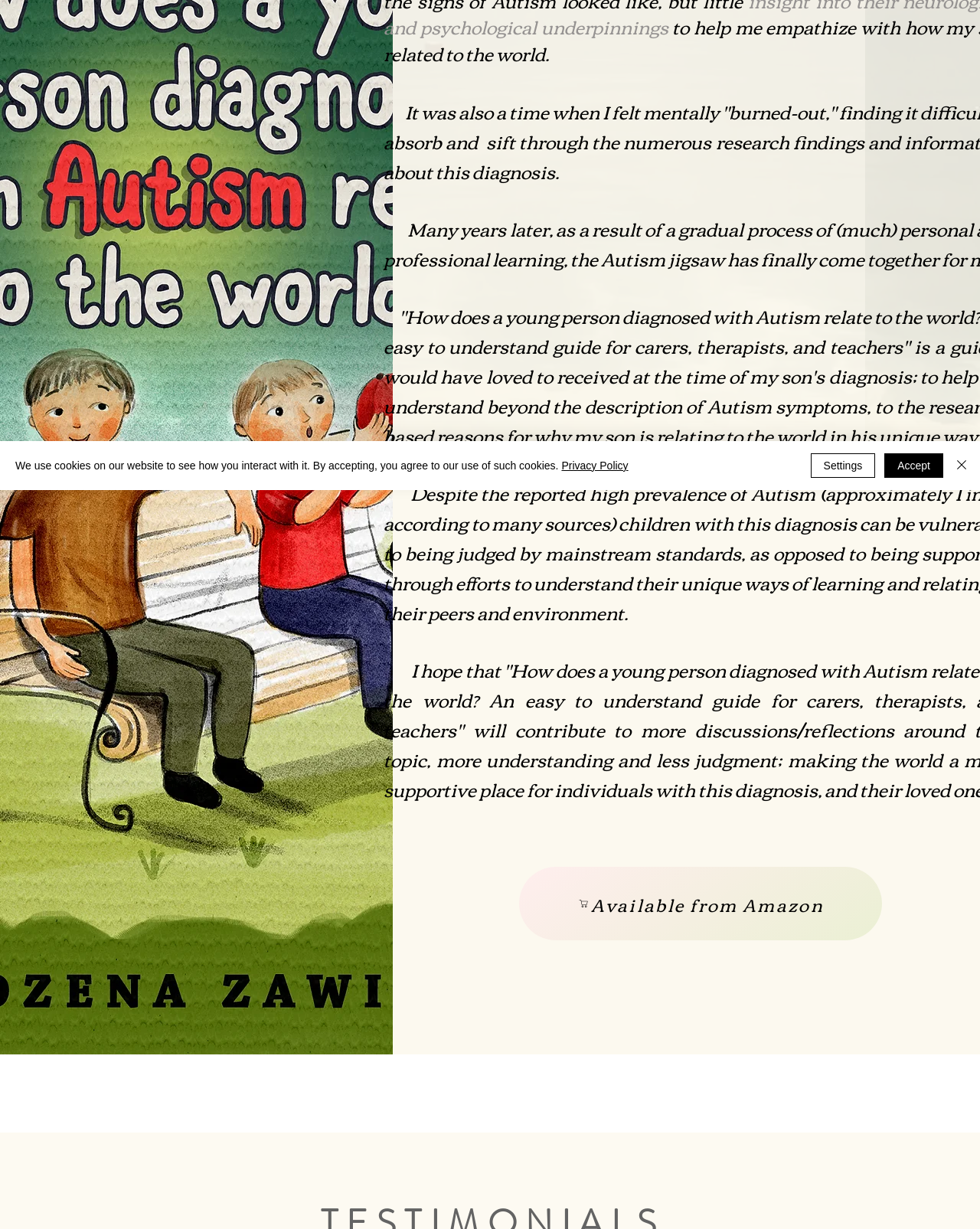Given the description: "parent_node: Changing Renault Keycard Battery", determine the bounding box coordinates of the UI element. The coordinates should be formatted as four float numbers between 0 and 1, [left, top, right, bottom].

None